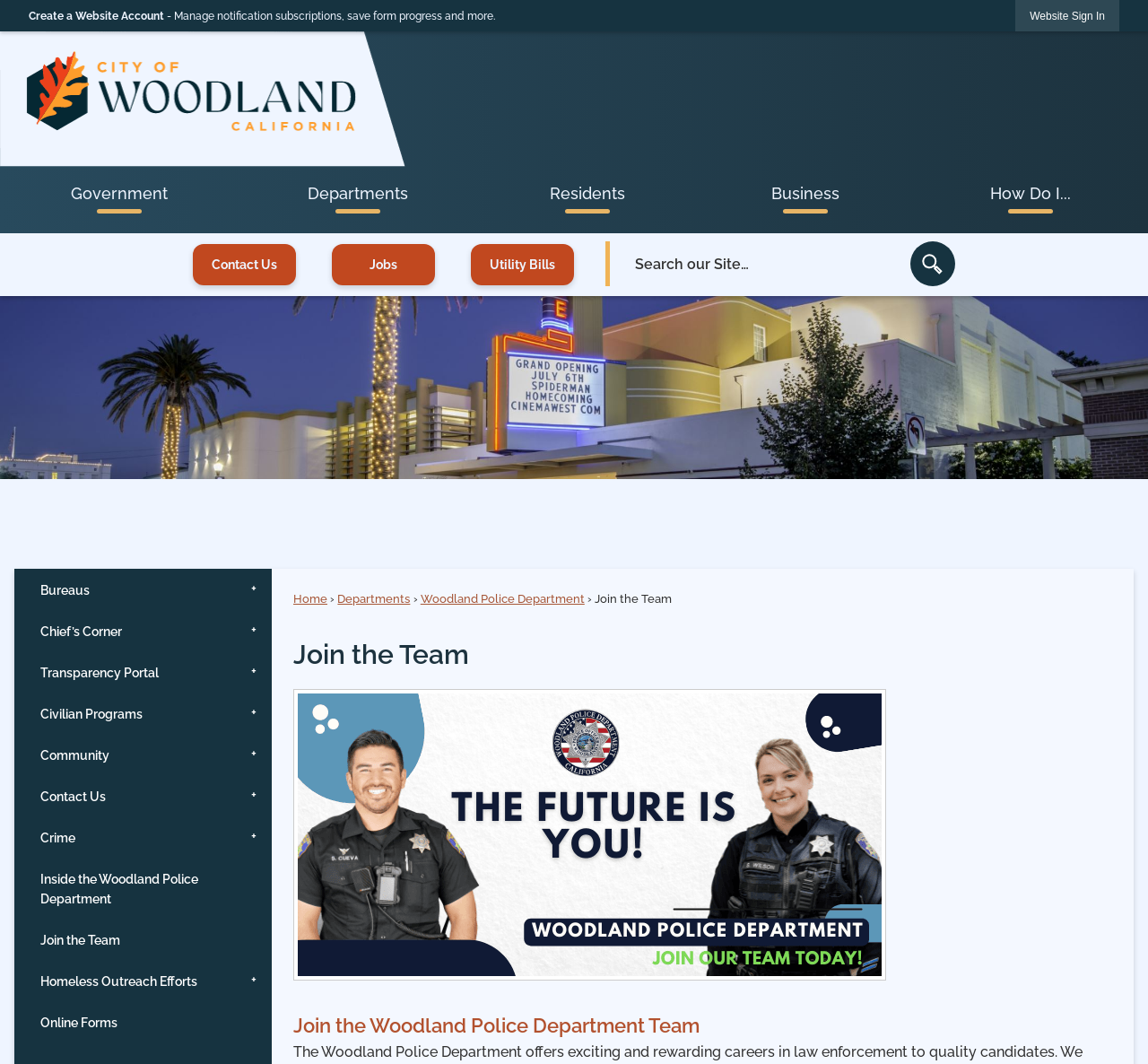Identify and provide the main heading of the webpage.

Join the Team